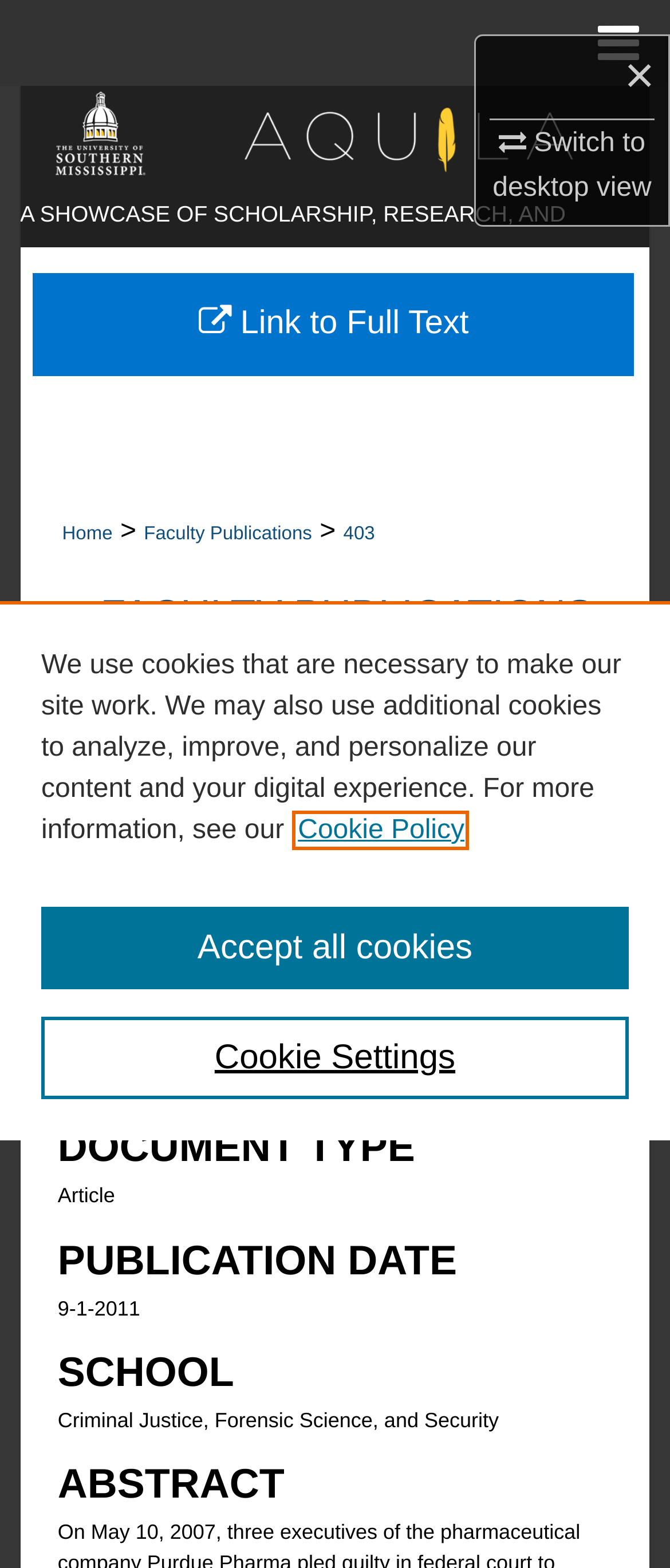Please provide the bounding box coordinates for the element that needs to be clicked to perform the following instruction: "View full text". The coordinates should be given as four float numbers between 0 and 1, i.e., [left, top, right, bottom].

[0.049, 0.151, 0.947, 0.216]